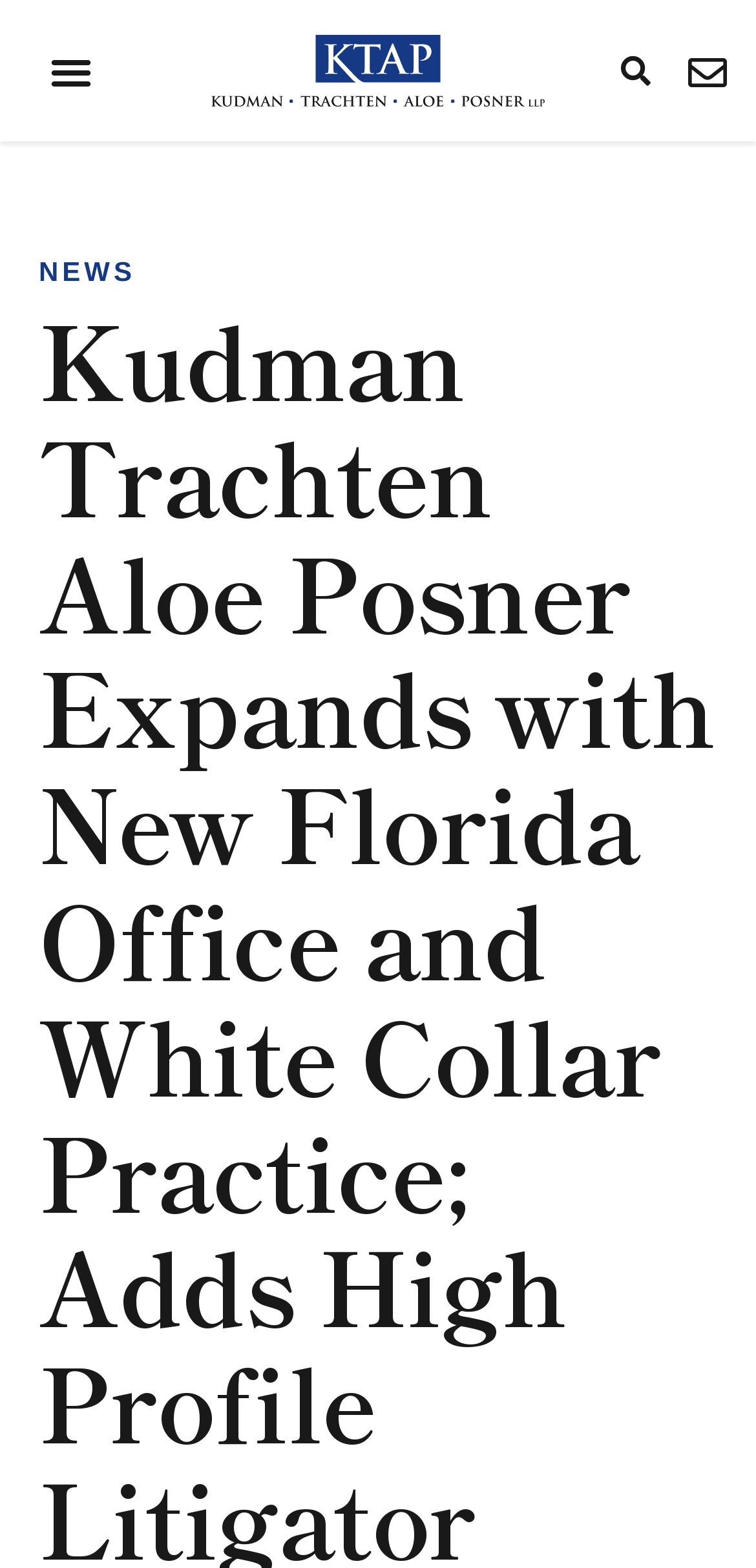Find the bounding box coordinates for the HTML element described as: "News". The coordinates should consist of four float values between 0 and 1, i.e., [left, top, right, bottom].

[0.051, 0.163, 0.179, 0.183]